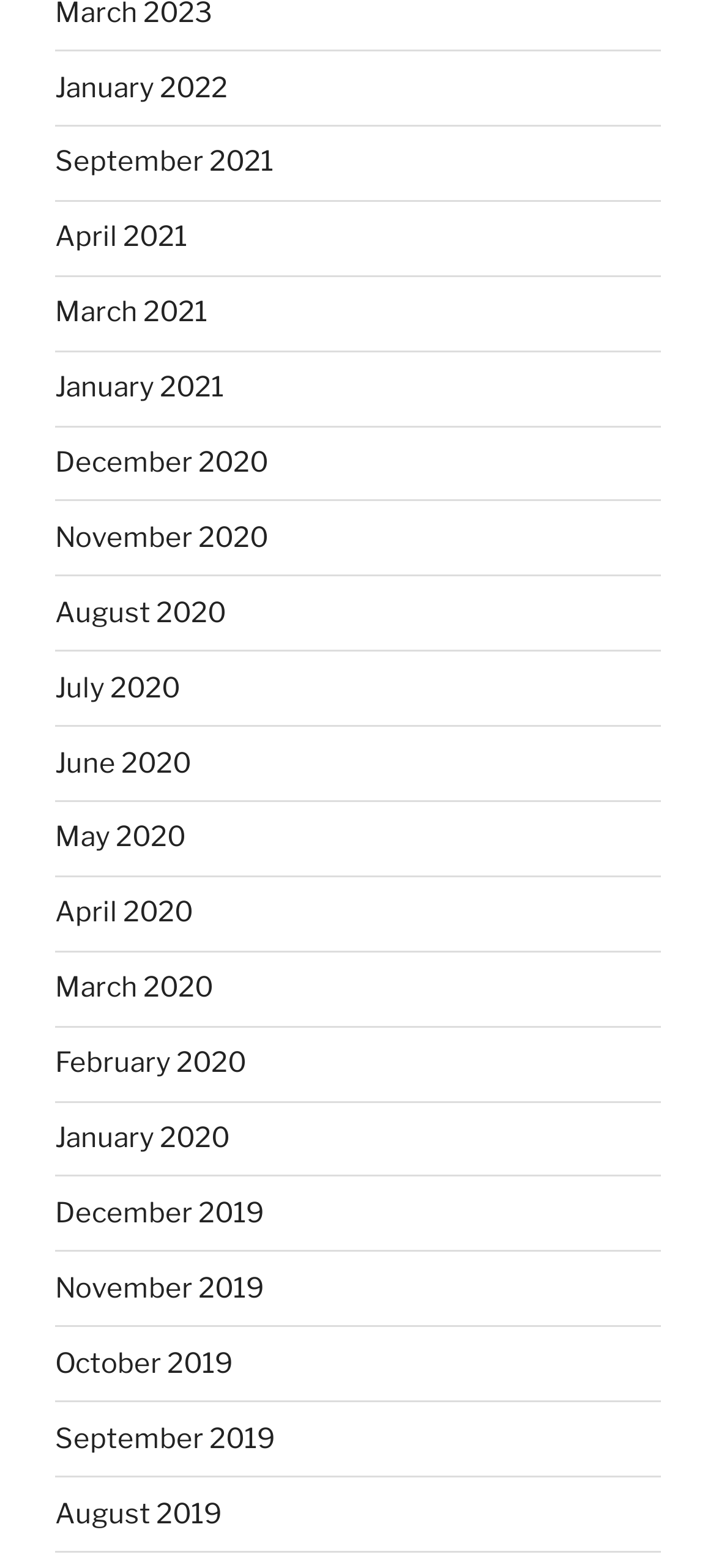Determine the bounding box coordinates for the clickable element to execute this instruction: "browse April 2021". Provide the coordinates as four float numbers between 0 and 1, i.e., [left, top, right, bottom].

[0.077, 0.141, 0.262, 0.162]